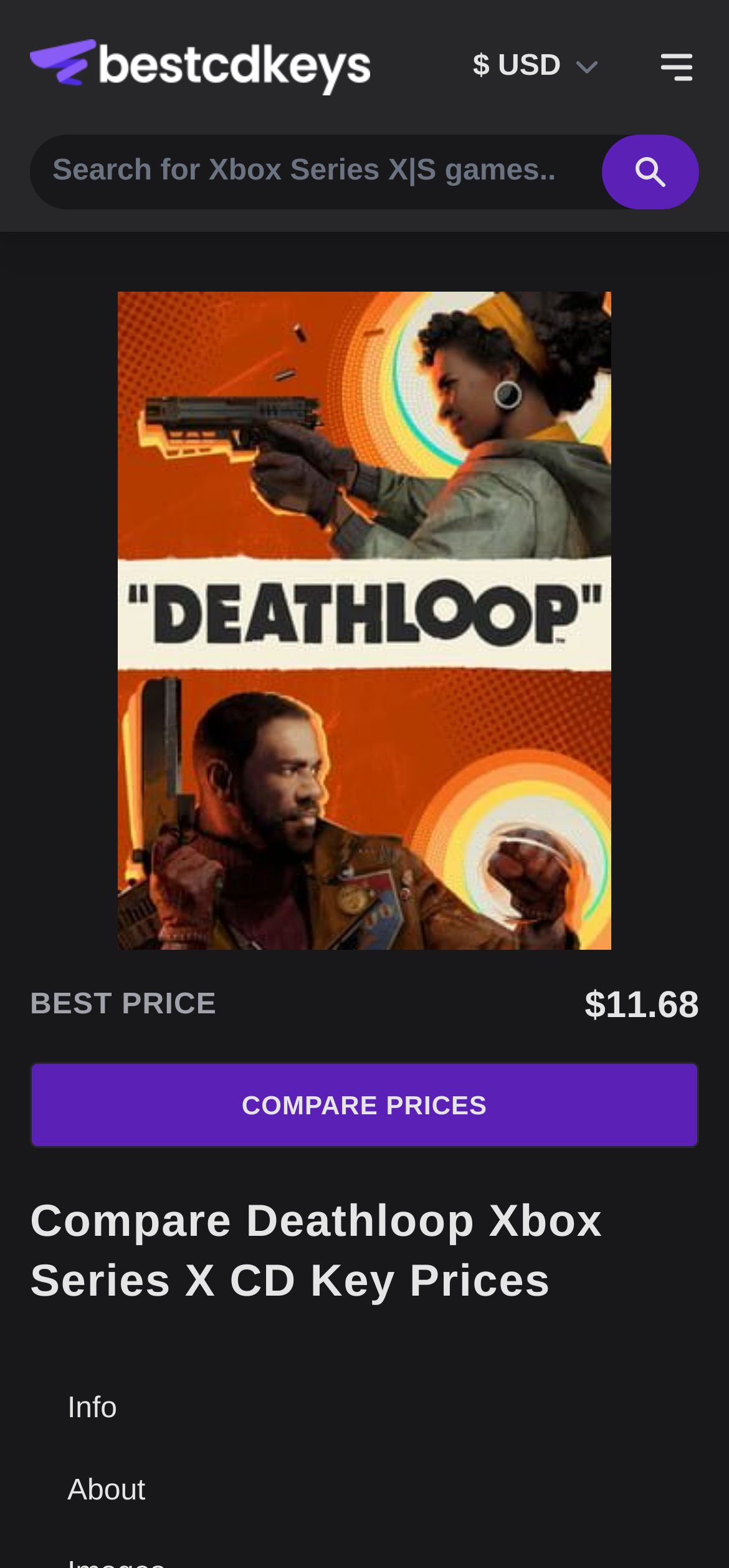Respond to the question with just a single word or phrase: 
What is the purpose of the search box?

Search for Xbox Series X|S games